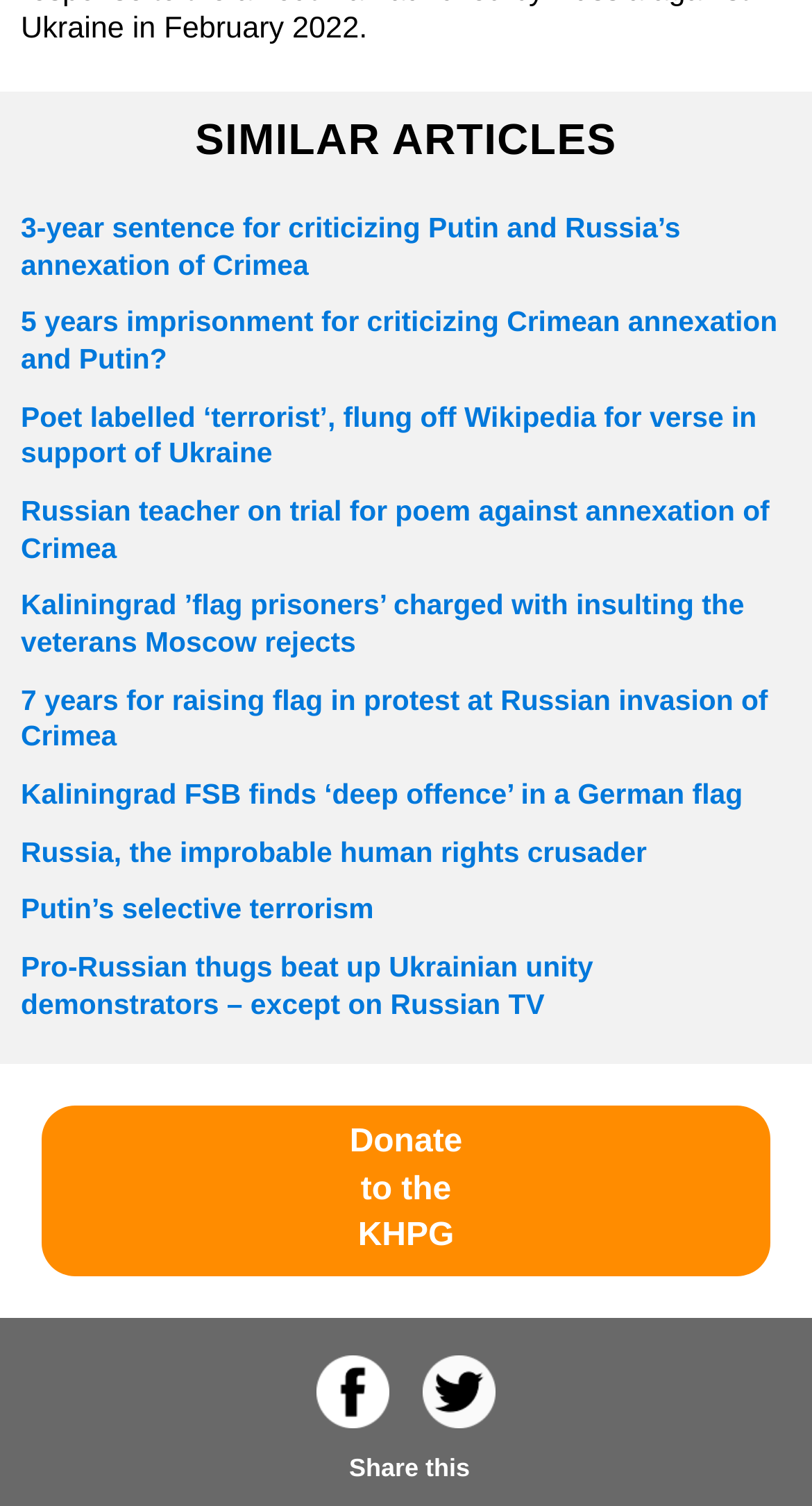Respond to the question below with a concise word or phrase:
How many links are there in the similar articles section?

10